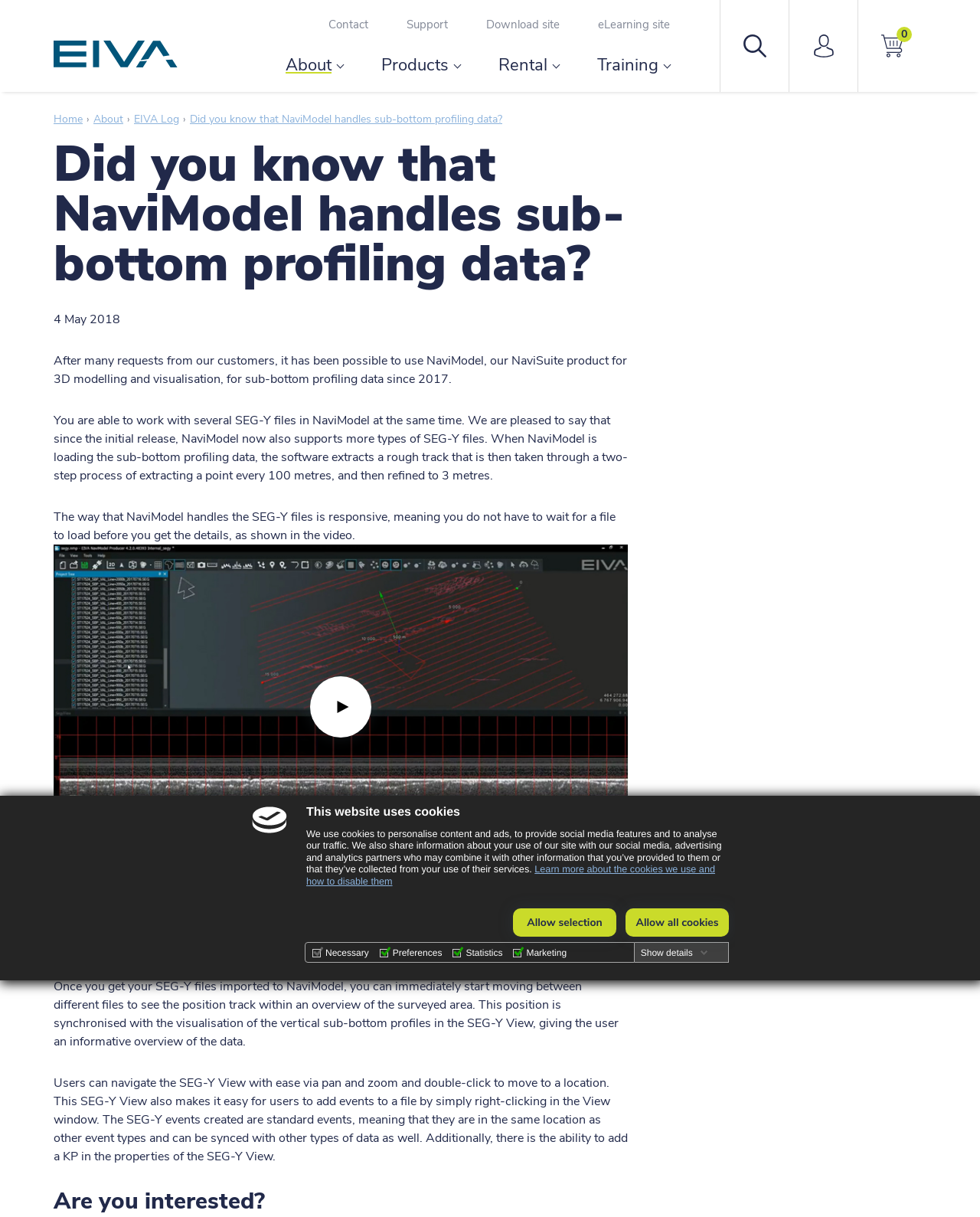Summarize the webpage with a detailed and informative caption.

This webpage is about NaviModel, a product for 3D modeling and visualization, specifically highlighting its ability to handle sub-bottom profiling data. At the top, there is a dialog box with a logo, a heading "This website uses cookies", and a description of how cookies are used on the website. Below this, there are links to learn more about cookies and to allow or deny their use.

The main content of the webpage is divided into sections. The first section has a heading "Did you know that NaviModel handles sub-bottom profiling data?" and a brief description of how NaviModel can be used for sub-bottom profiling data since 2017. There is also a date "4 May 2018" and a longer text describing the features of NaviModel, including its ability to work with multiple SEG-Y files and its responsive handling of these files.

Below this, there is a figure with an image and a heading "Here's how to get started". The text describes how to use NaviModel to import and visualize SEG-Y files, including navigating the SEG-Y View and adding events to a file.

At the bottom of the page, there is a heading "Are you interested?" and a call to action. There are also several links to other pages, including "Home", "About", "EIVA Log", and "Contact", as well as a search bar and links to "My EIVA" and a notification with a number "0".